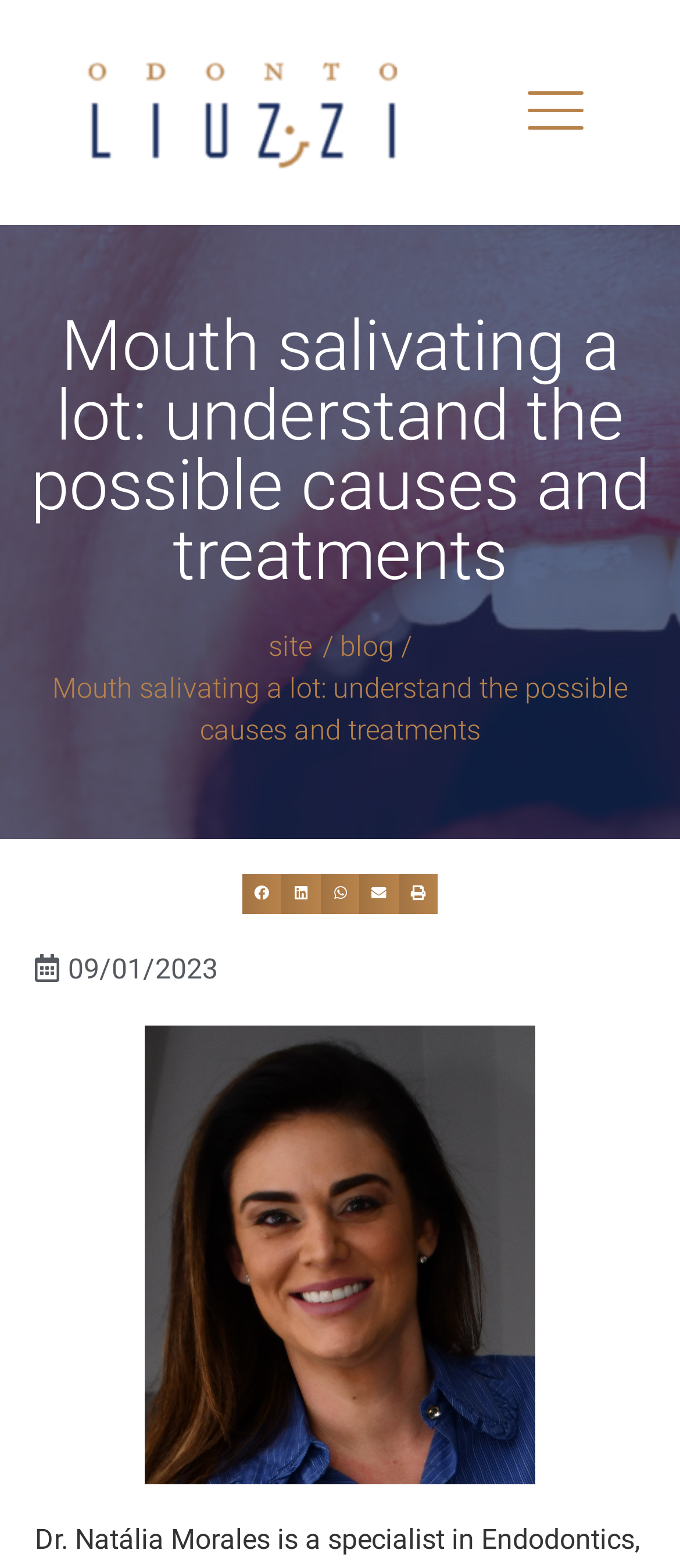What is the profession of the person in the image?
Refer to the image and provide a detailed answer to the question.

I inferred the profession of the person in the image by looking at the image description, which mentions 'Dentist making dental contact lenses'.